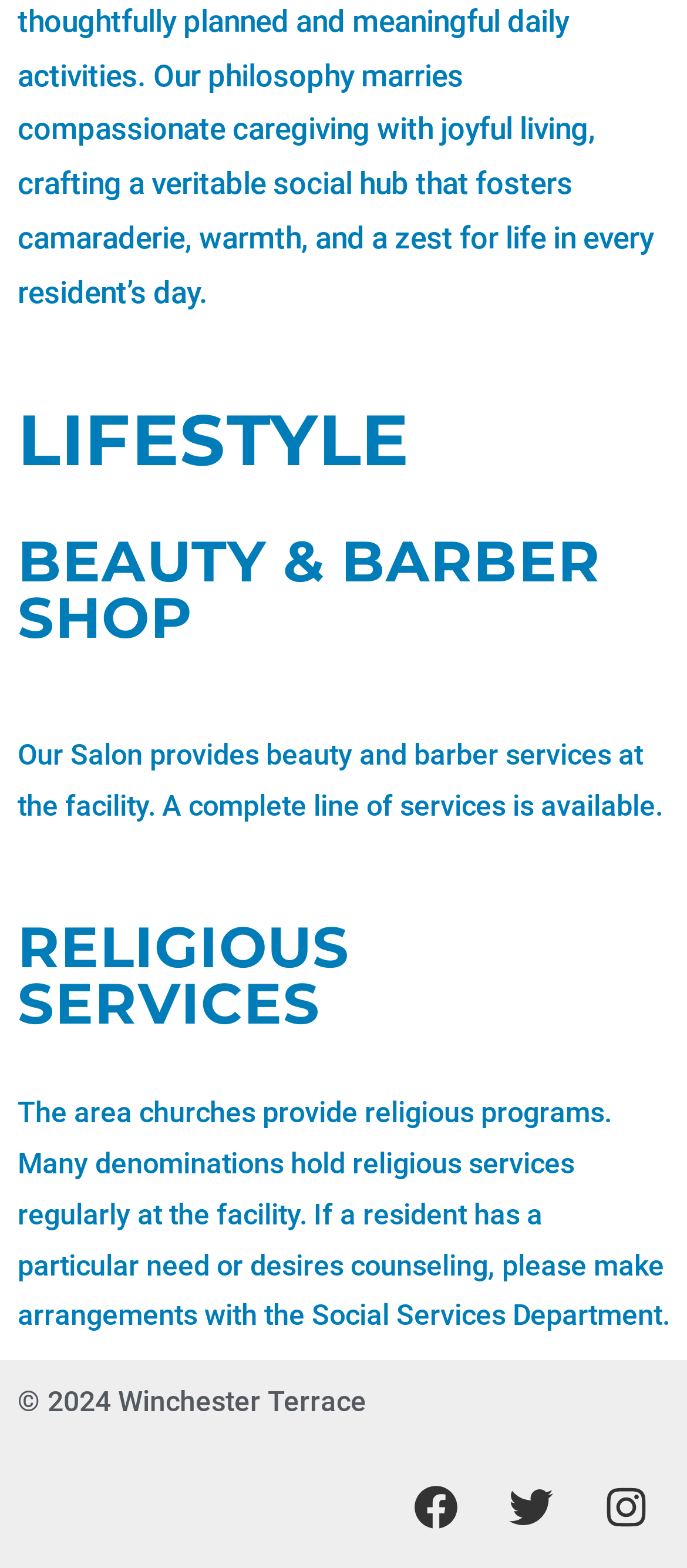Provide a thorough and detailed response to the question by examining the image: 
How many social media links are available?

The webpage has three social media links: 'Facebook', 'Twitter', and 'Instagram', each with its corresponding image icon.